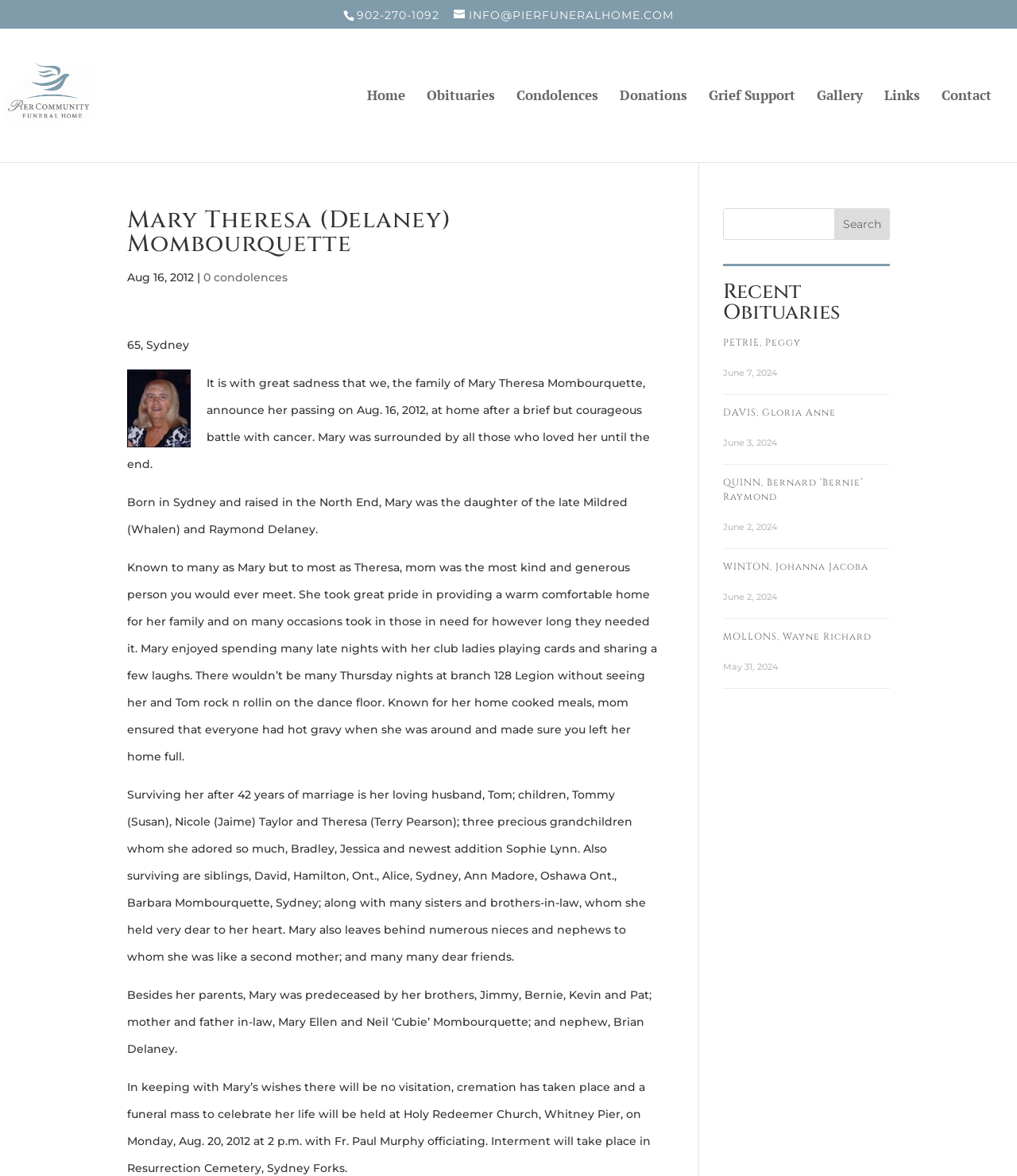Find the bounding box coordinates for the UI element whose description is: "QUINN, Bernard ‘Bernie’ Raymond". The coordinates should be four float numbers between 0 and 1, in the format [left, top, right, bottom].

[0.711, 0.405, 0.848, 0.428]